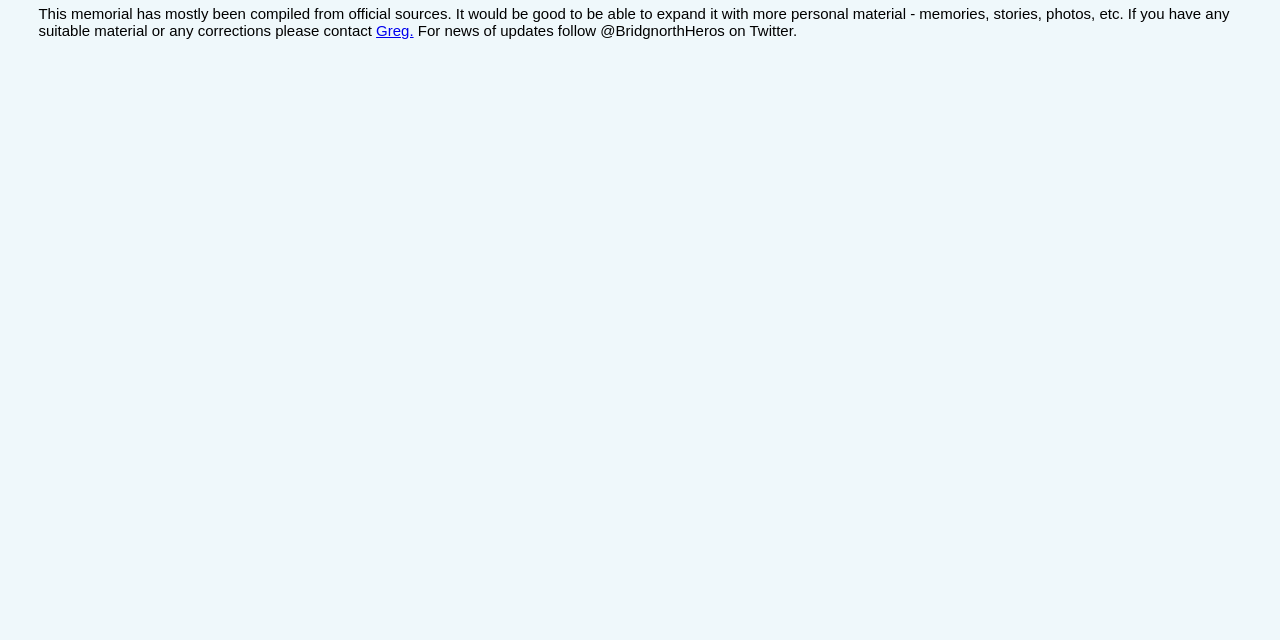Identify the bounding box for the UI element described as: "Greg.". The coordinates should be four float numbers between 0 and 1, i.e., [left, top, right, bottom].

[0.294, 0.034, 0.323, 0.061]